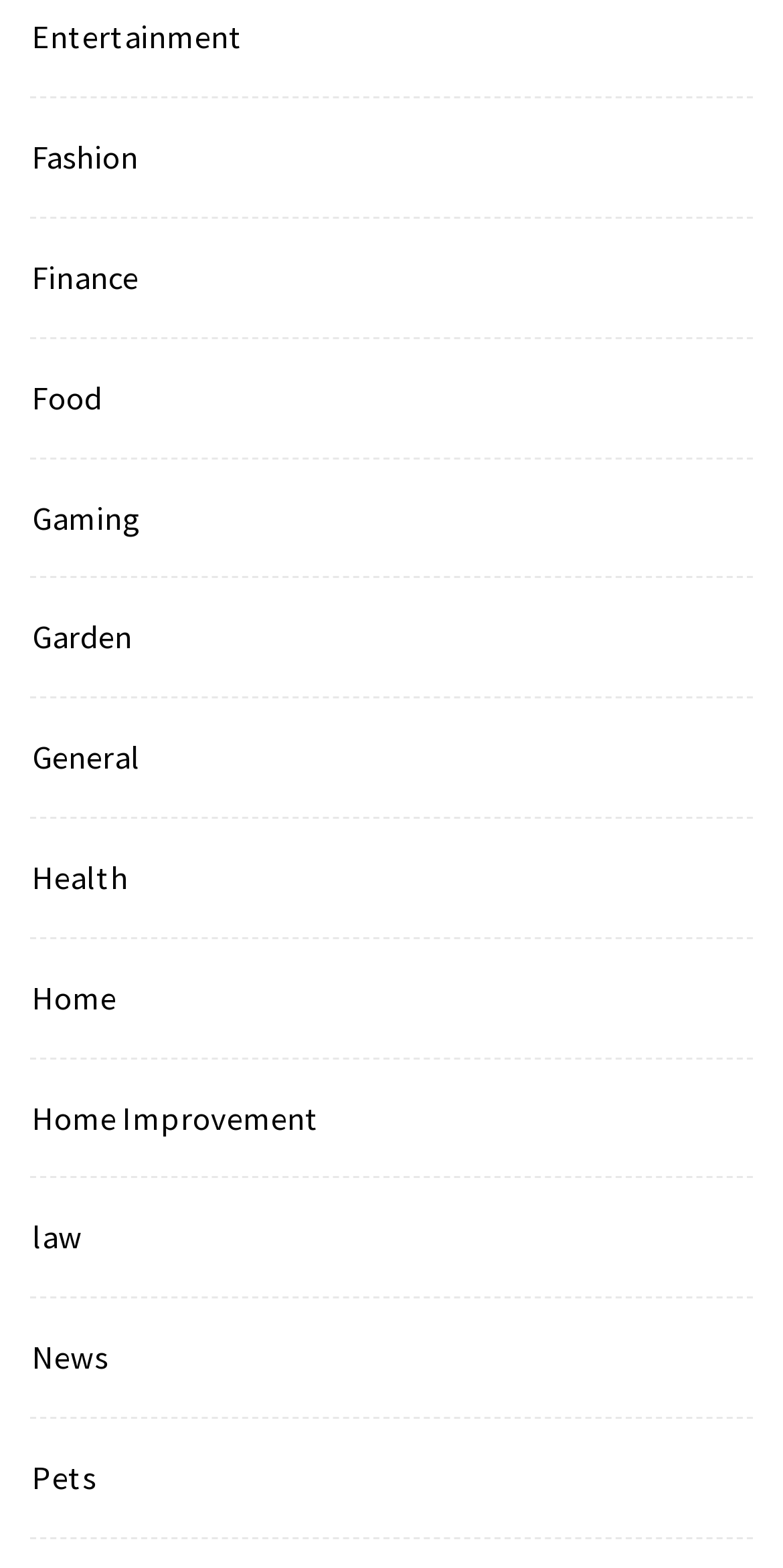Please locate the bounding box coordinates of the region I need to click to follow this instruction: "Check out Food".

[0.026, 0.235, 0.131, 0.272]